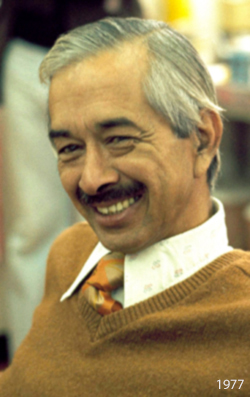Utilize the information from the image to answer the question in detail:
What is Theodore Ernest Holmes Aplin known for?

According to the caption, Theodore Ernest Holmes Aplin is 'an influential figure in botany, known for his contributions to the Western Australian Herbarium and significant work on local flora, including poisonous plants', indicating that he is known for his contributions to the field of botany.